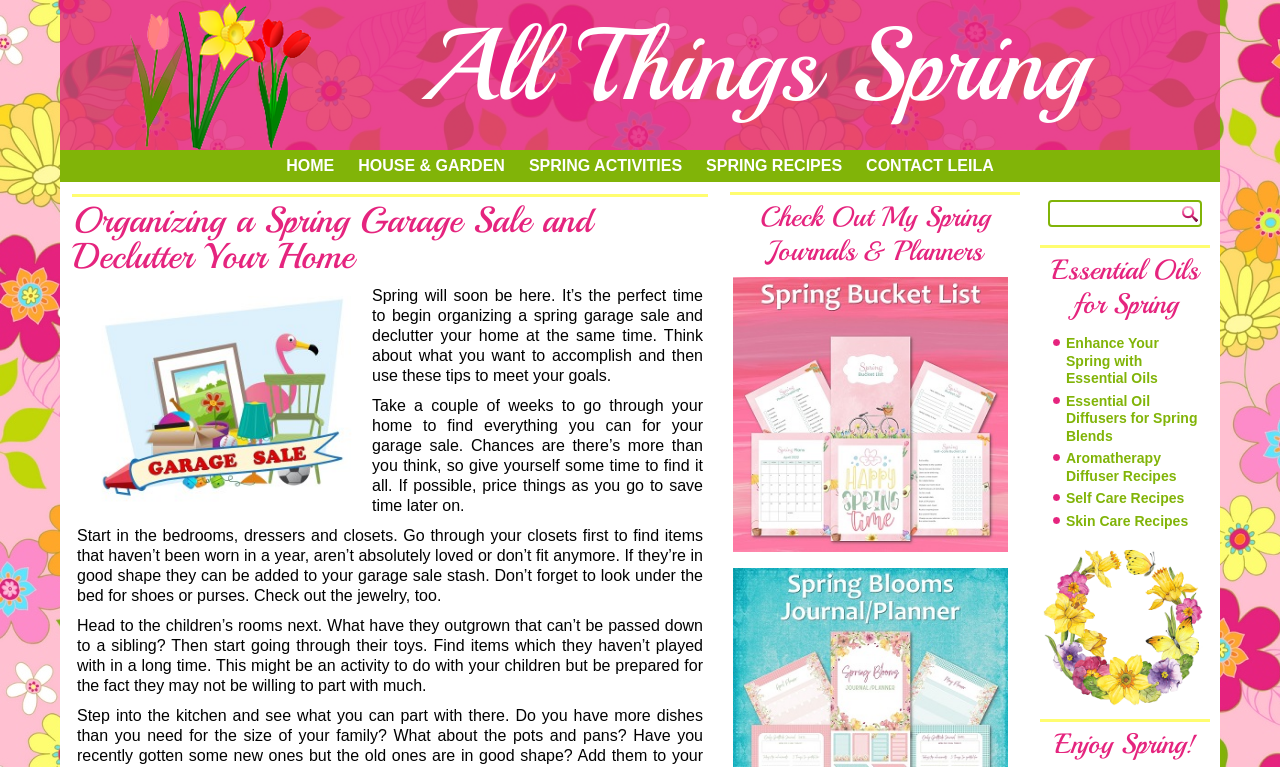Please use the details from the image to answer the following question comprehensively:
What area of the home should you start decluttering first?

According to the webpage, you should start decluttering in the bedrooms, specifically in the dressers and closets. This is mentioned in the third paragraph of the webpage.